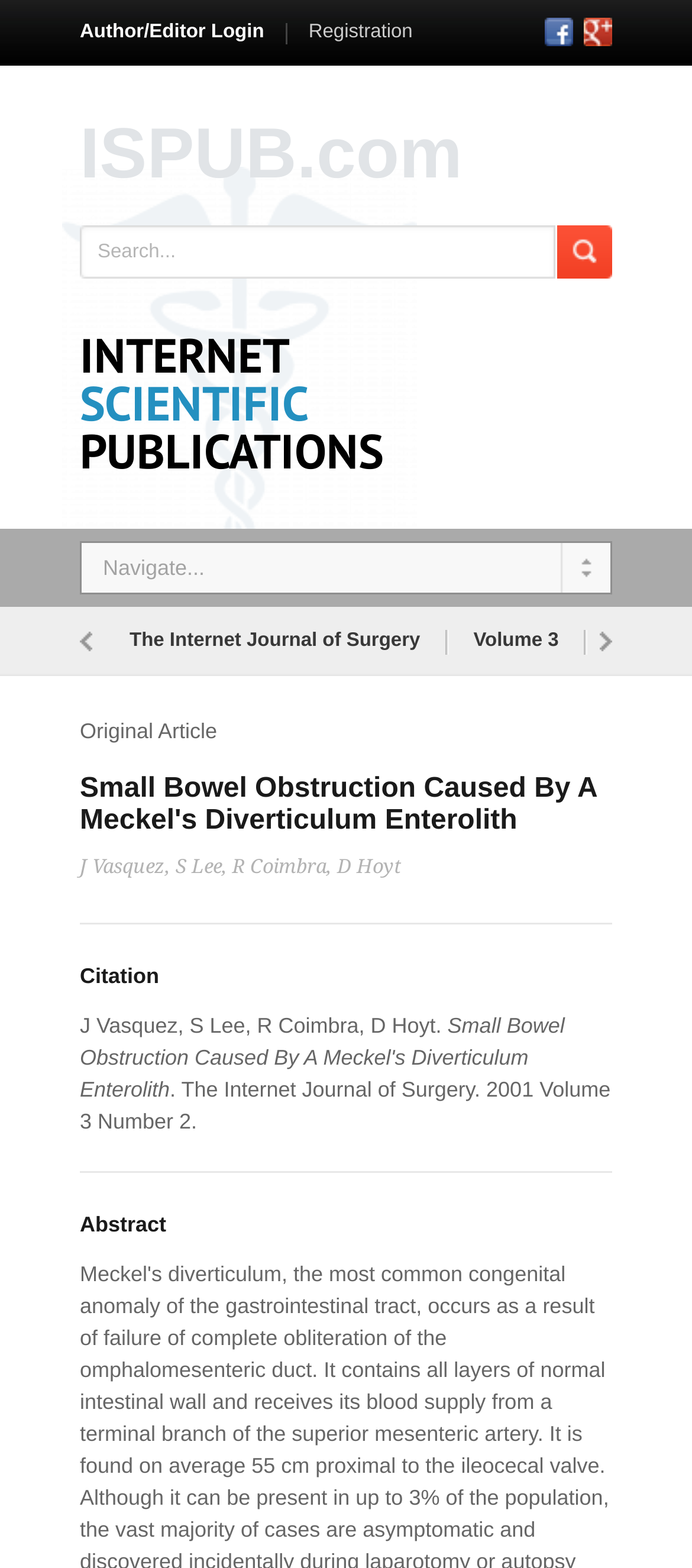What is the purpose of the textbox?
Provide a detailed and extensive answer to the question.

I looked for the textbox and its adjacent button, which is labeled 'Search', so the purpose of the textbox is to input search queries.